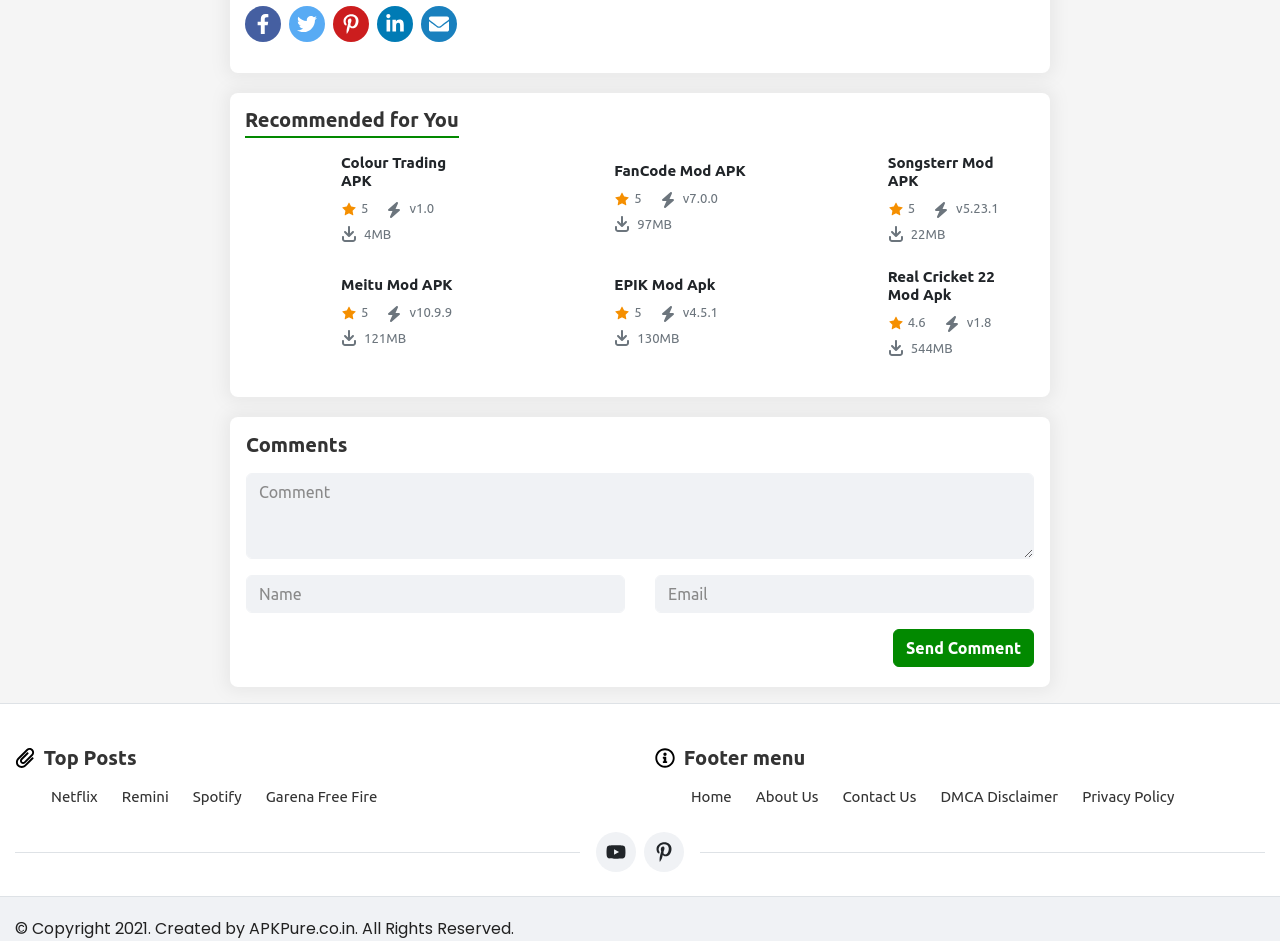Determine the bounding box coordinates of the clickable element to achieve the following action: 'Go to the 'Home' page'. Provide the coordinates as four float values between 0 and 1, formatted as [left, top, right, bottom].

[0.54, 0.837, 0.572, 0.855]